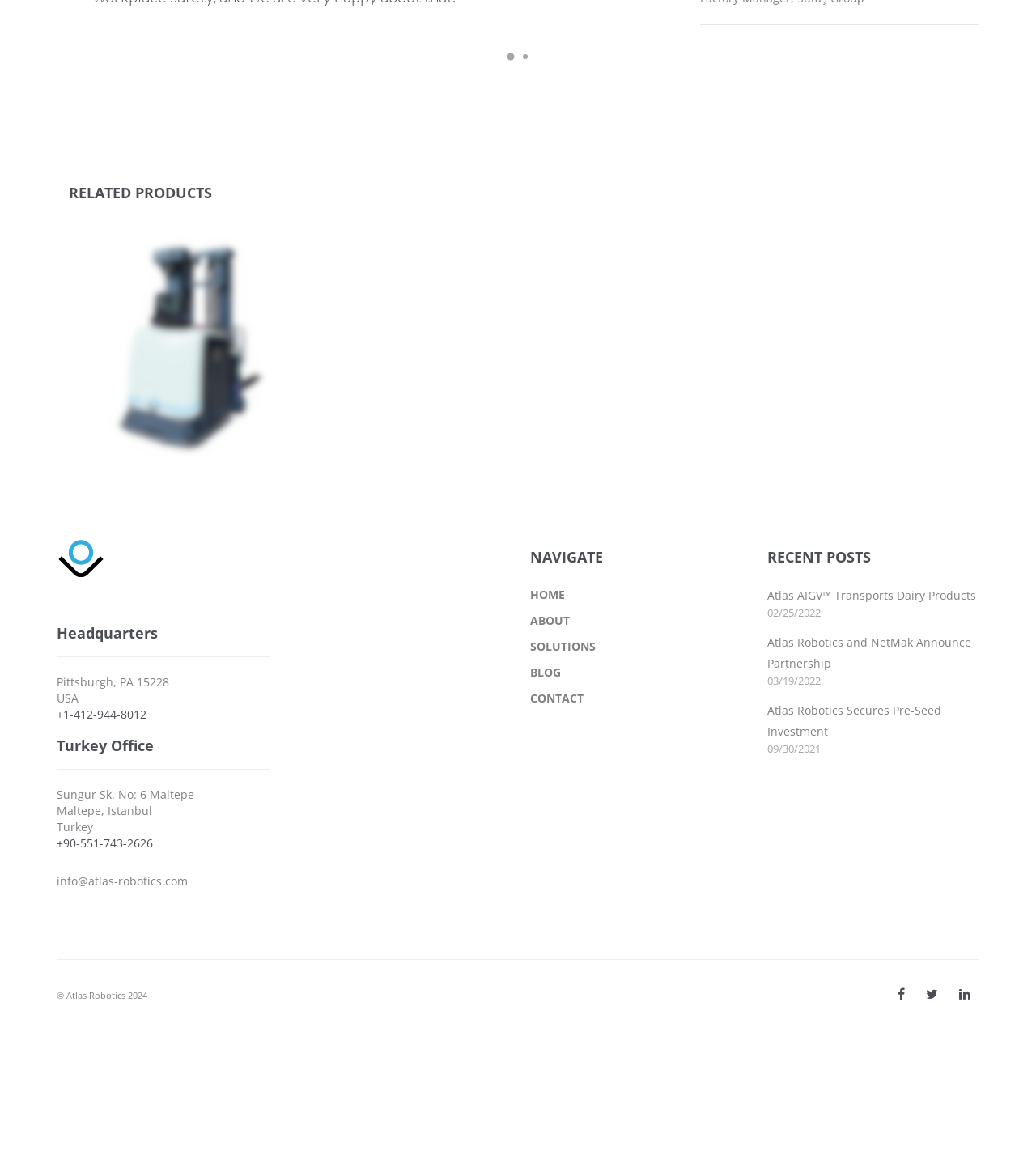What is the email address of Atlas Robotics?
Give a thorough and detailed response to the question.

I found the email address of Atlas Robotics by looking at the contact information section, where it is listed as info@atlas-robotics.com.